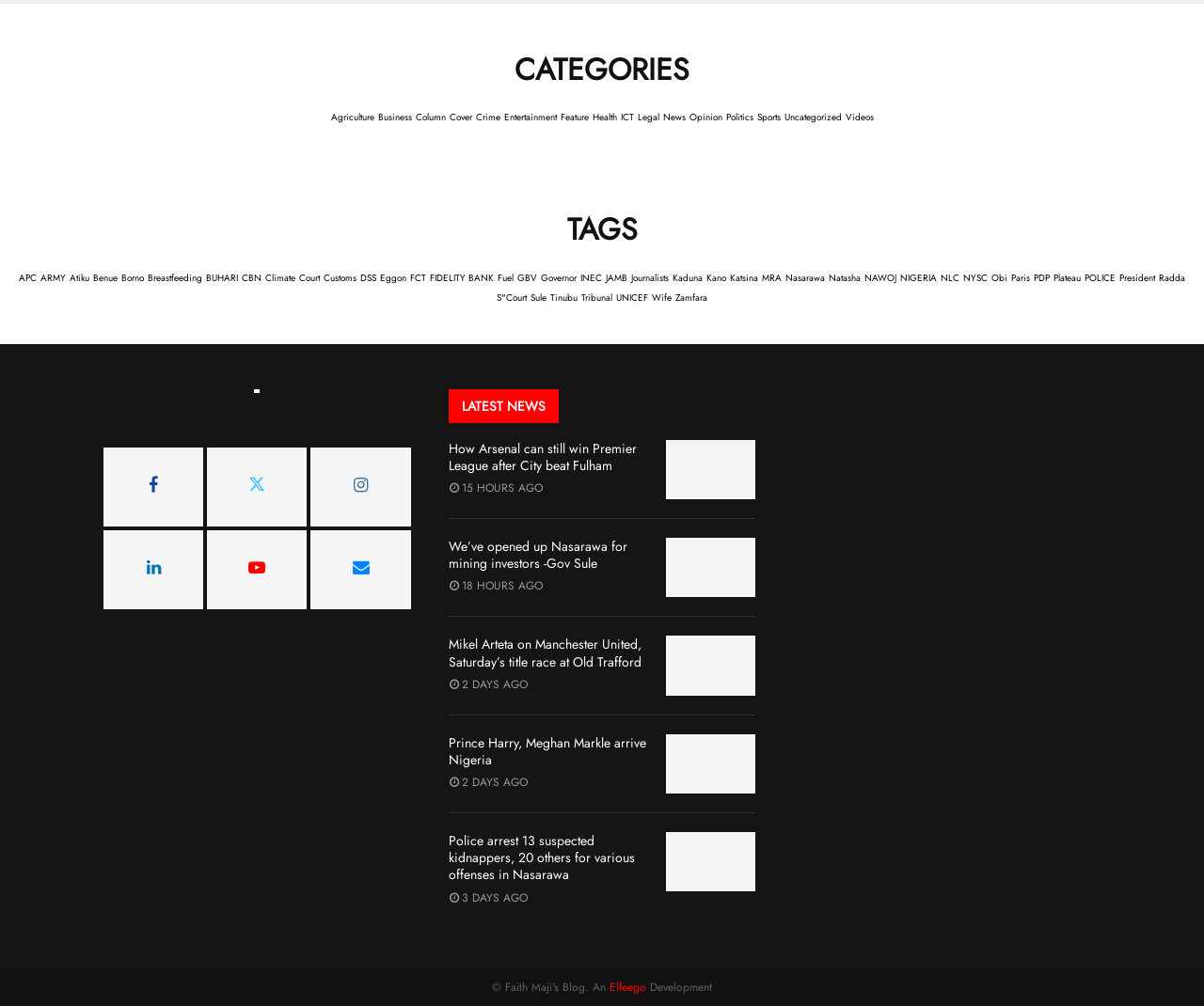What is the first tag listed on the webpage?
Can you give a detailed and elaborate answer to the question?

I looked at the links under the 'TAGS' heading and found that the first link is 'APC'.